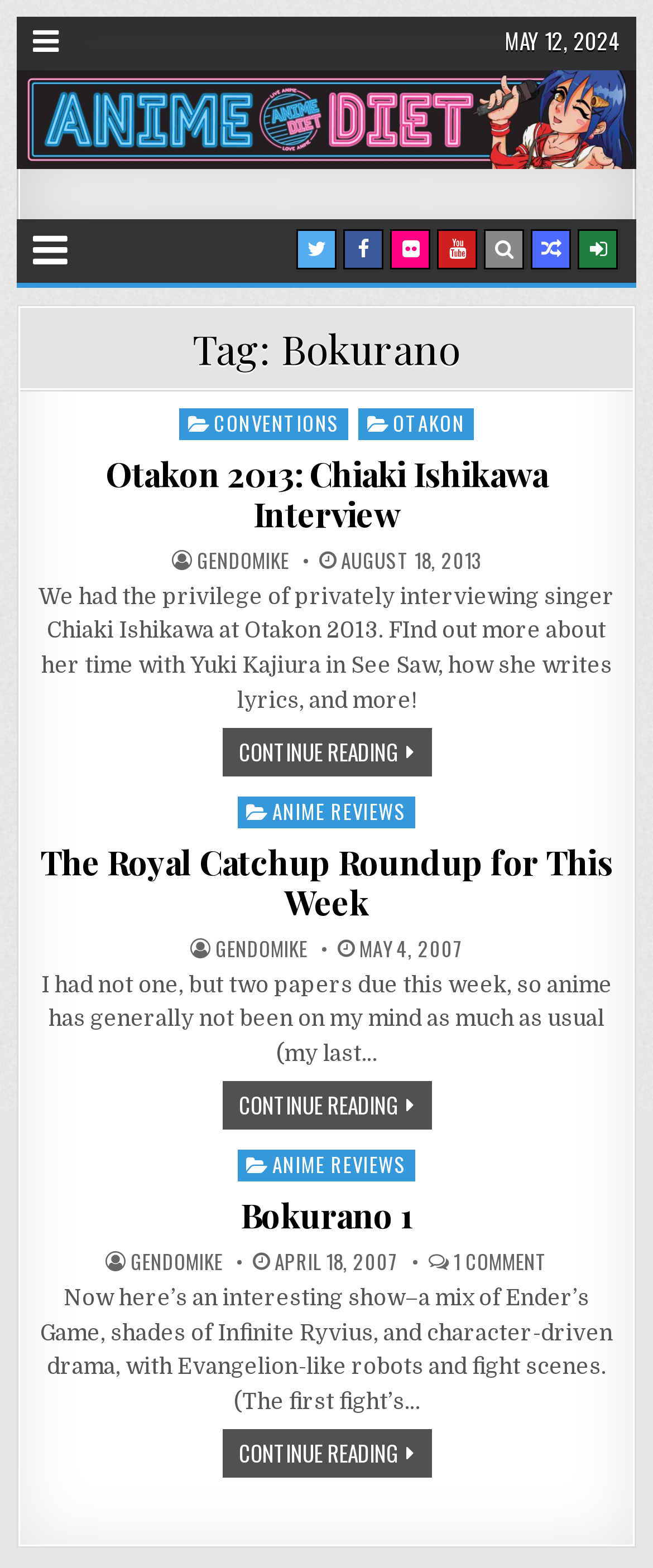Bounding box coordinates must be specified in the format (top-left x, top-left y, bottom-right x, bottom-right y). All values should be floating point numbers between 0 and 1. What are the bounding box coordinates of the UI element described as: Otakon 2013: Chiaki Ishikawa Interview

[0.162, 0.287, 0.838, 0.341]